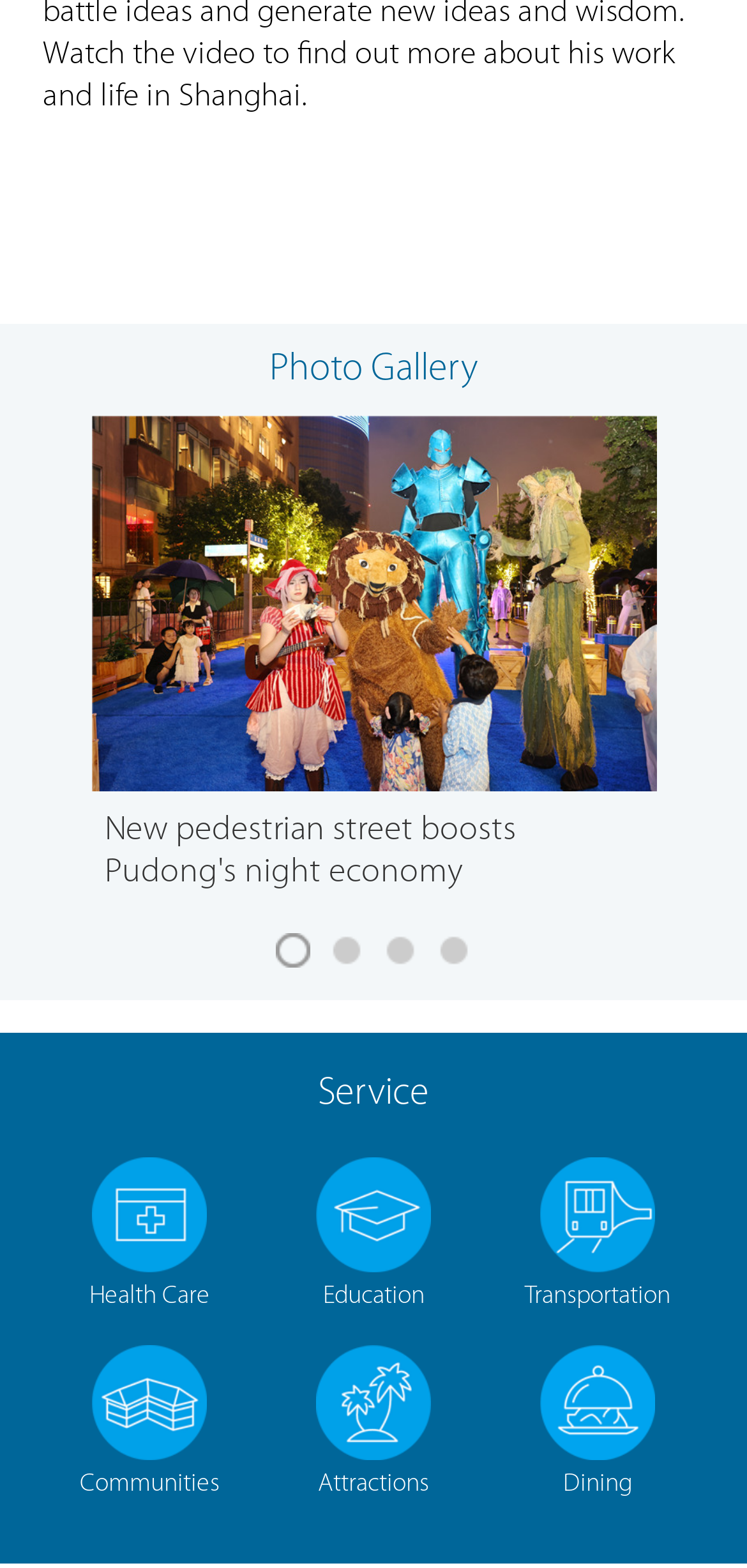How many pages are there in the news article?
Using the image as a reference, answer the question in detail.

The number of pages in the news article can be determined by counting the links at the bottom of the article, which are labeled '1', '2', '3', and '4'.